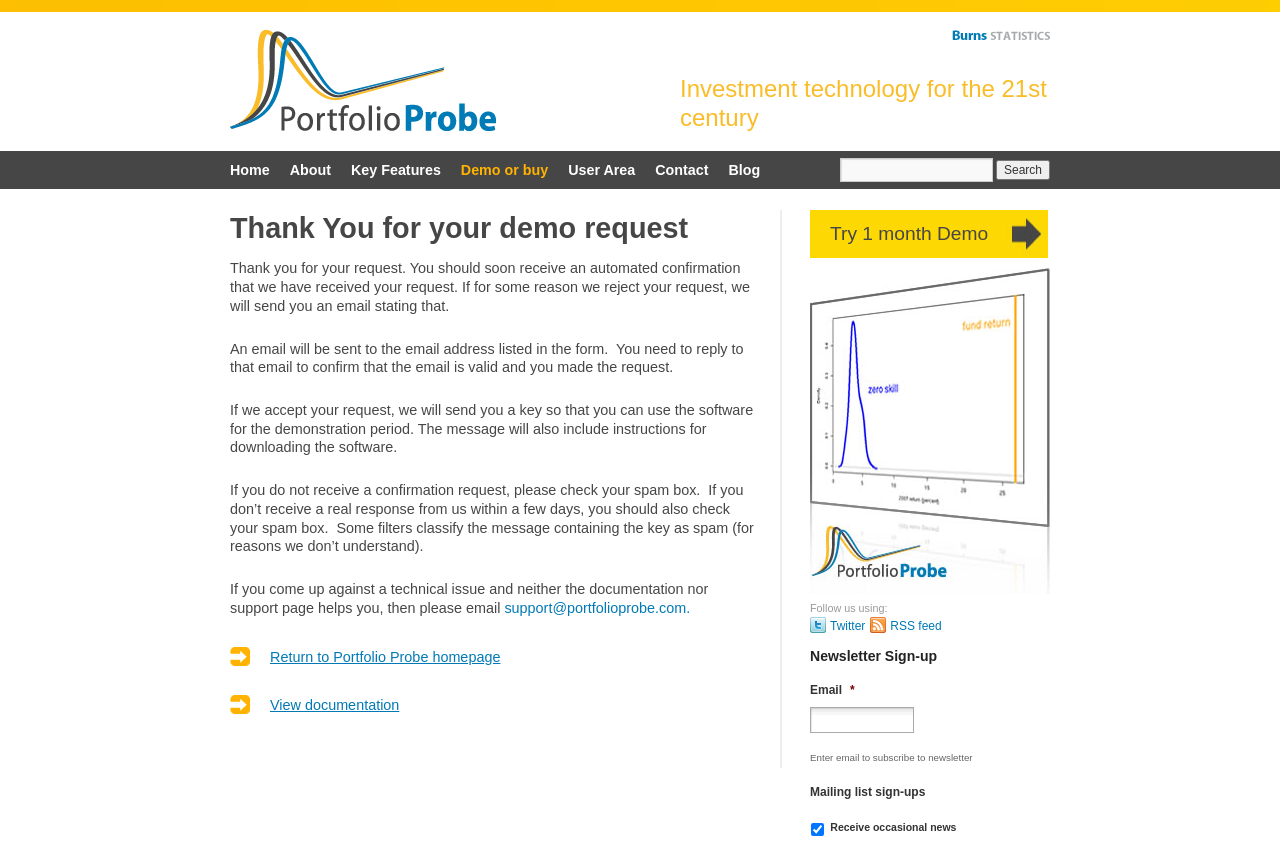What is the purpose of the search box?
Please provide a full and detailed response to the question.

The search box is located below the heading 'Investment technology for the 21st century' and has a label 'Search for:', which suggests that it is used to search for something related to the software or the website.